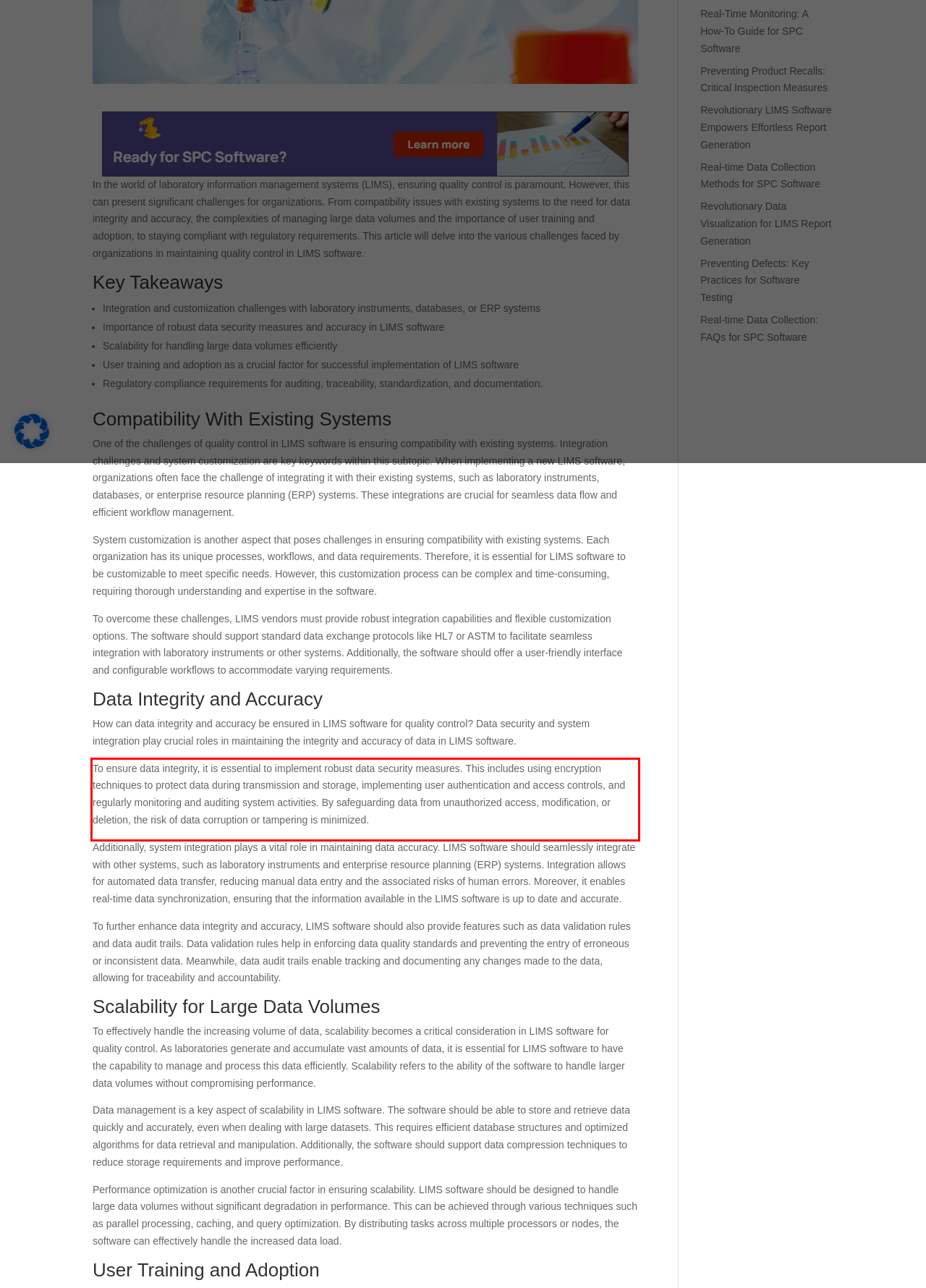Please examine the webpage screenshot and extract the text within the red bounding box using OCR.

To ensure data integrity, it is essential to implement robust data security measures. This includes using encryption techniques to protect data during transmission and storage, implementing user authentication and access controls, and regularly monitoring and auditing system activities. By safeguarding data from unauthorized access, modification, or deletion, the risk of data corruption or tampering is minimized.